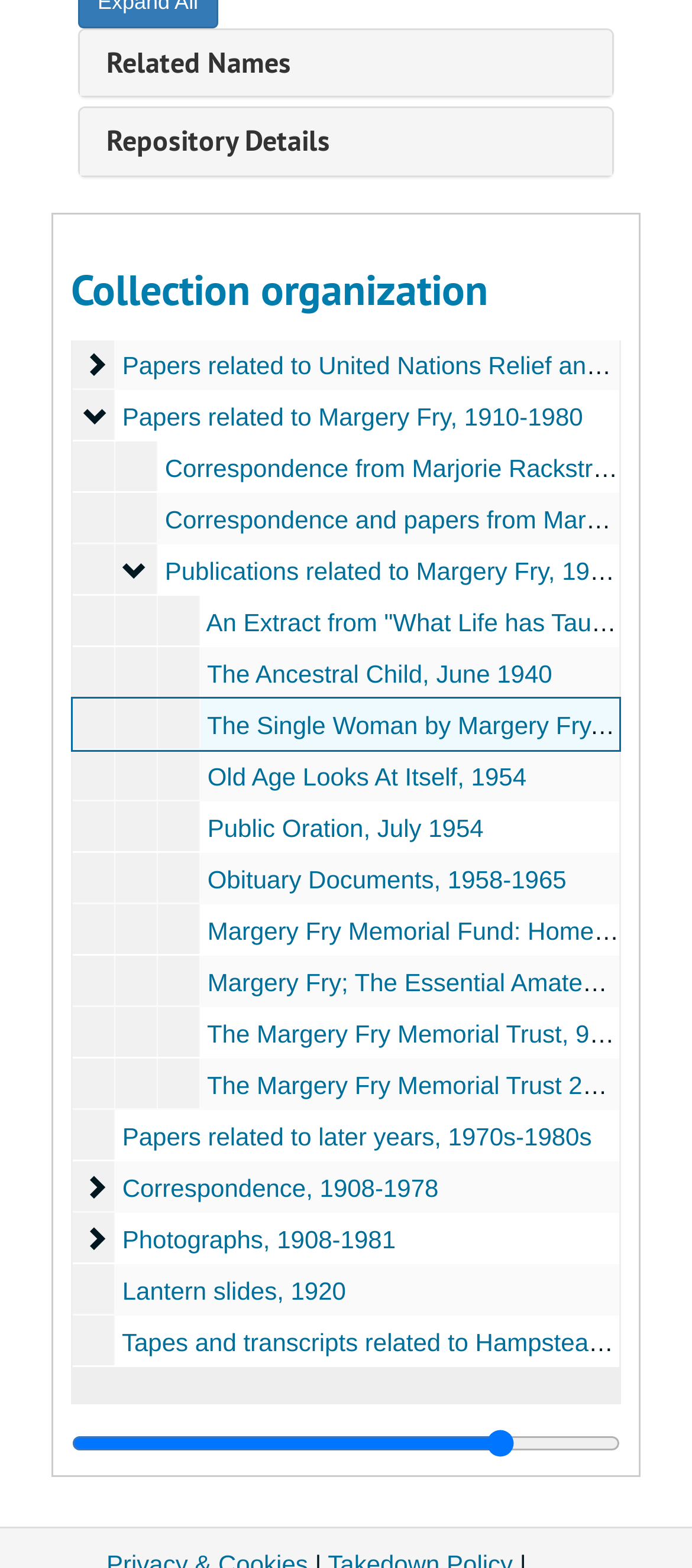Given the element description Repository Details, identify the bounding box coordinates for the UI element on the webpage screenshot. The format should be (top-left x, top-left y, bottom-right x, bottom-right y), with values between 0 and 1.

[0.154, 0.078, 0.477, 0.102]